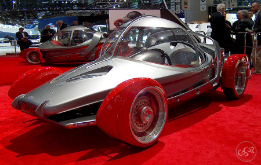Generate a detailed caption for the image.

The image showcases the "Two for 100," a unique vehicle designed by Franco Sbarro, characterized by its innovative, aerodynamic design. This eye-catching car features a sleek, futuristic body with a metallic silver finish complemented by vibrant red wheels, giving it a distinctively playful appearance reminiscent of a bubble on wheels. Displayed prominently on a red carpet, the vehicle draws attention at an auto show, surrounded by visitors admiring its unconventional style. Sbarro's focus on creating fuel-efficient cars is embodied in this model, intended to achieve impressive fuel economy: two liters of fuel for every one hundred kilometers. Having been part of Sbarro's vision to push the boundaries of automotive design, the Two for 100 stands out not only for its technical achievements but also for its artistic expression in the realm of automotive engineering.